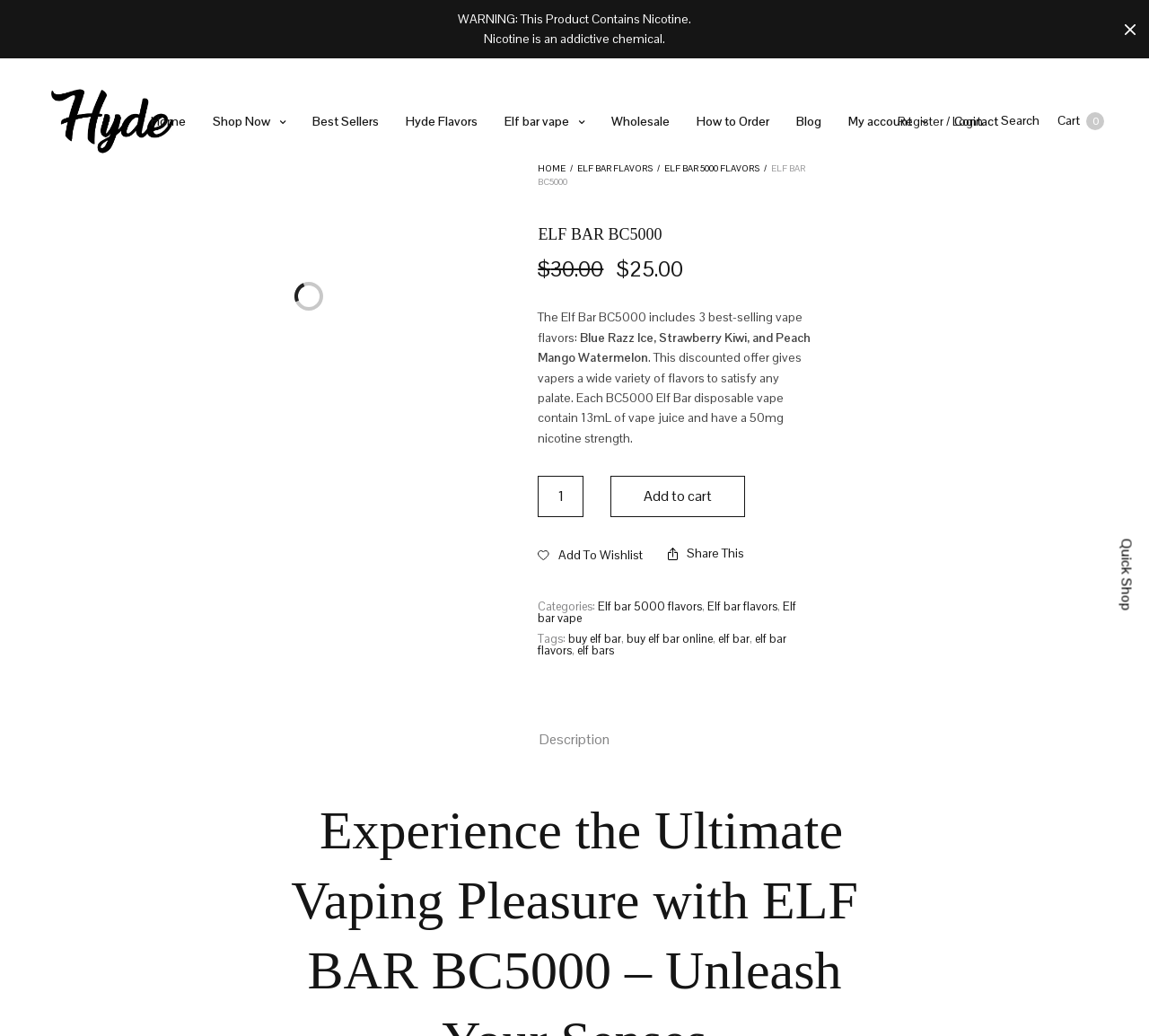From the given element description: "How to Order", find the bounding box for the UI element. Provide the coordinates as four float numbers between 0 and 1, in the order [left, top, right, bottom].

[0.606, 0.098, 0.67, 0.136]